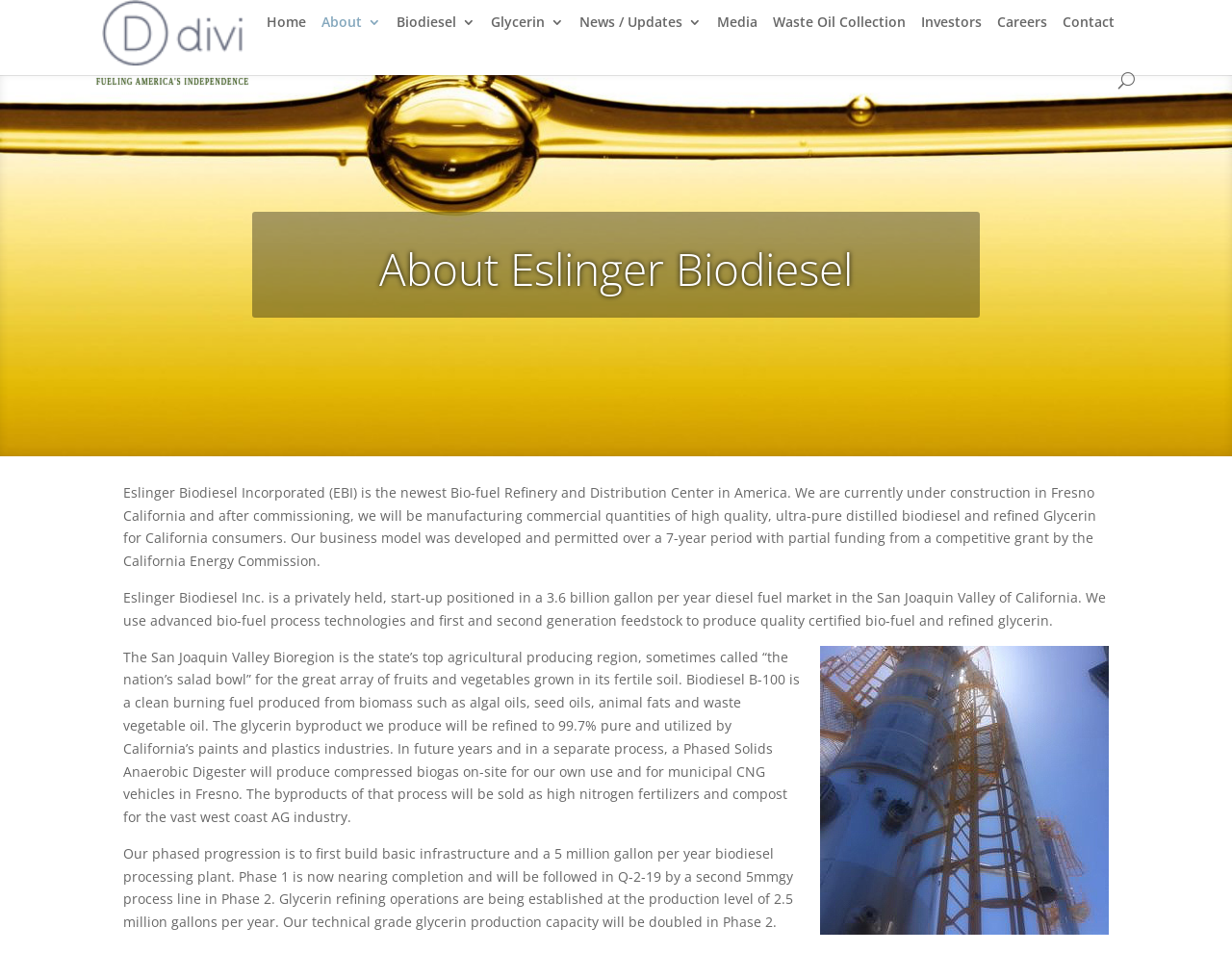Specify the bounding box coordinates of the area that needs to be clicked to achieve the following instruction: "visit media page".

[0.582, 0.016, 0.615, 0.036]